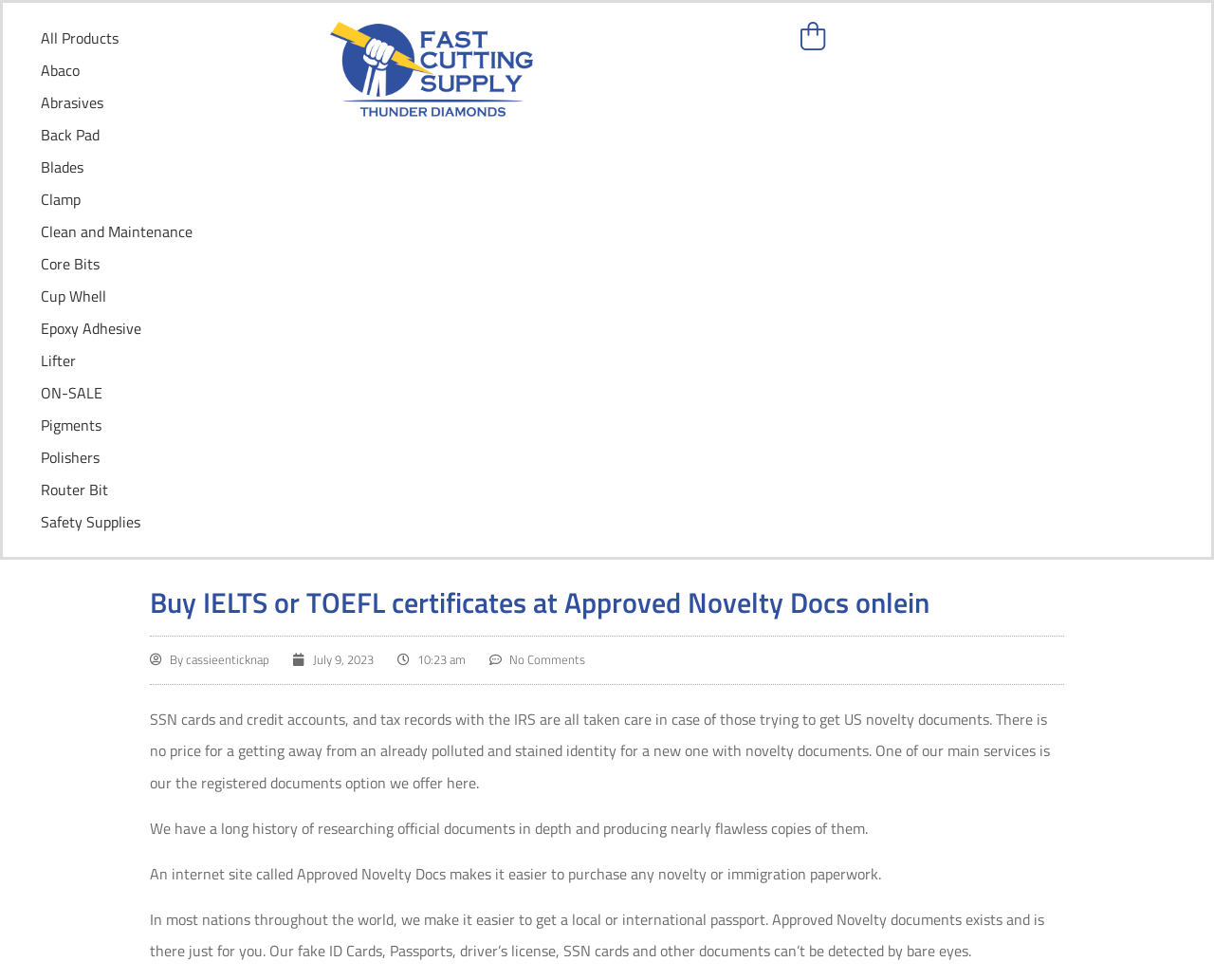Please find the bounding box for the UI component described as follows: "Clean and Maintenance".

[0.034, 0.225, 0.159, 0.248]